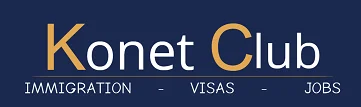Analyze the image and provide a detailed answer to the question: What is the color of 'Konet' in the logo?

The color of 'Konet' in the logo is white, as stated in the caption, which describes the design of the Konet Club logo and mentions that 'Konet' is styled in white.